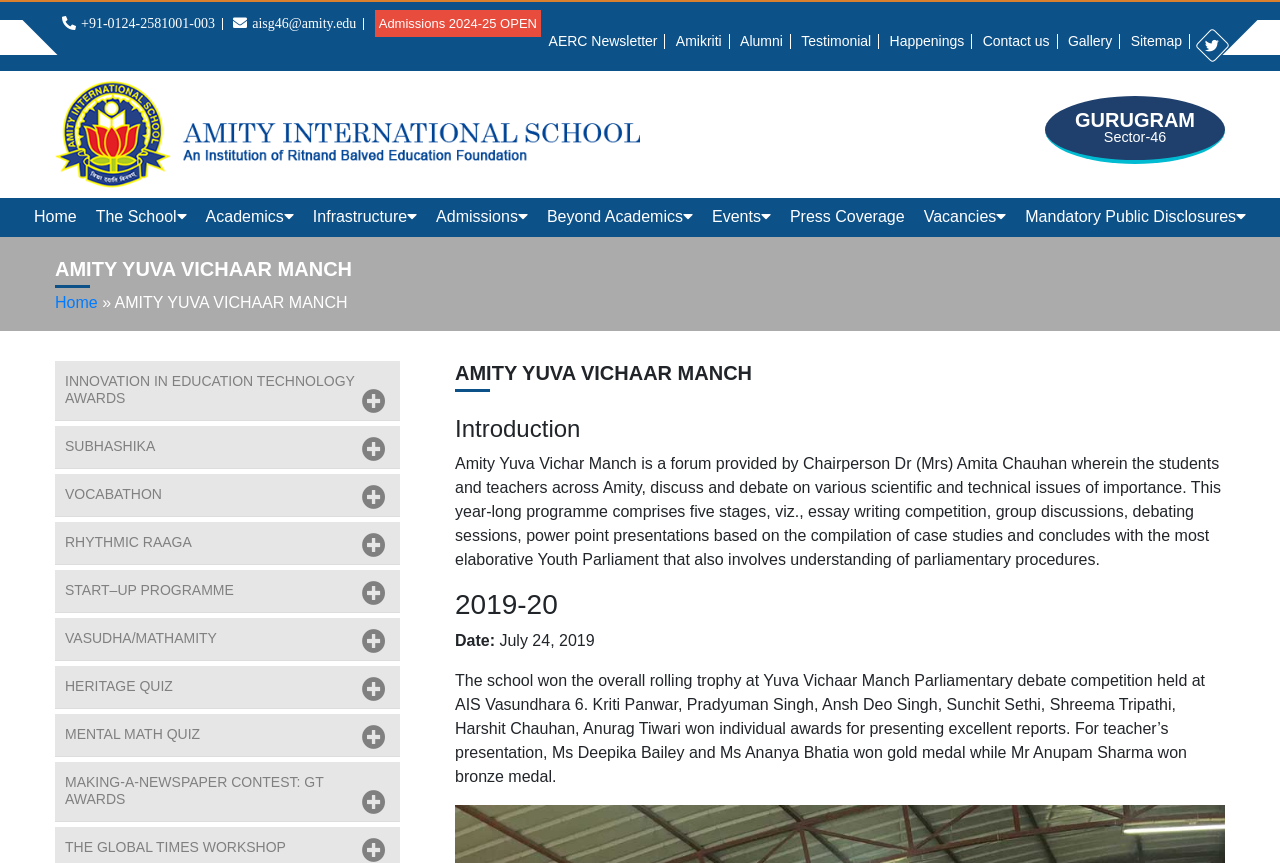Give a detailed account of the webpage, highlighting key information.

The webpage is about Amity International School Gurugram 46, a holistic education institution with world-class facilities. At the top, there are several links to contact information, including phone numbers and email addresses, as well as links to admissions, news, and events. Below this, there is a prominent image of the school's logo.

On the left side, there is a navigation menu with links to various sections of the website, including Home, The School, Academics, Infrastructure, Admissions, Beyond Academics, Events, Press Coverage, and Vacancies. Some of these links have dropdown menus with additional options.

In the main content area, there is a section titled "AMITY YUVA VICHAAR MANCH" which appears to be a forum for students and teachers to discuss and debate scientific and technical issues. This section has several subheadings, including Introduction, 2019-20, and others, which provide information about the program, its stages, and past events.

There are also several links to specific events and awards, such as the Innovation in Education Technology Awards, Vocabathon, and others, which are listed in a vertical column on the left side of the page. These links have icons and appear to be related to the school's activities and achievements.

At the bottom of the page, there are additional links to the school's gallery, sitemap, and contact information. Overall, the webpage provides an overview of the school's mission, facilities, and activities, as well as access to more detailed information about specific programs and events.